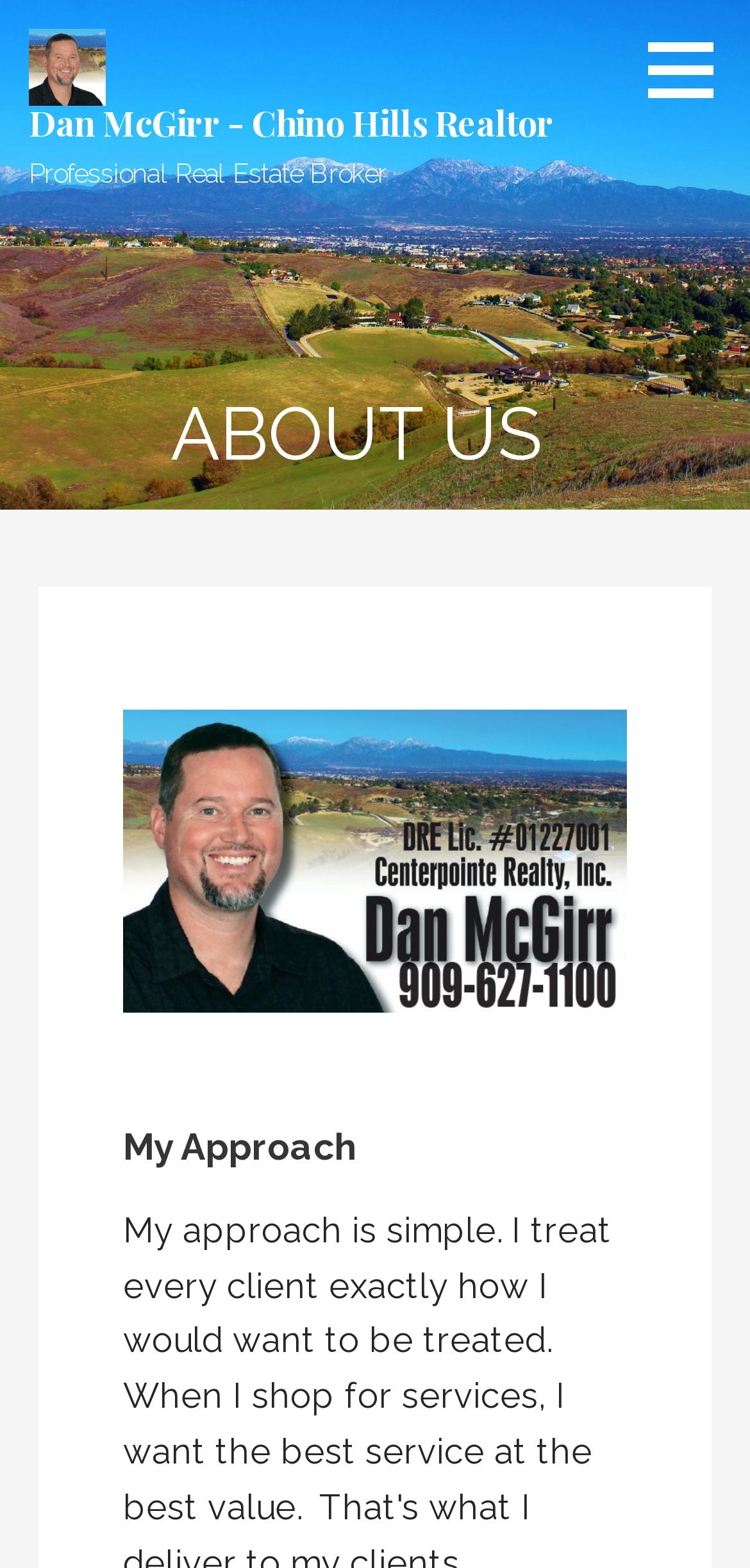What is the topic of the section below the heading 'ABOUT US'?
Based on the image, provide a one-word or brief-phrase response.

My Approach